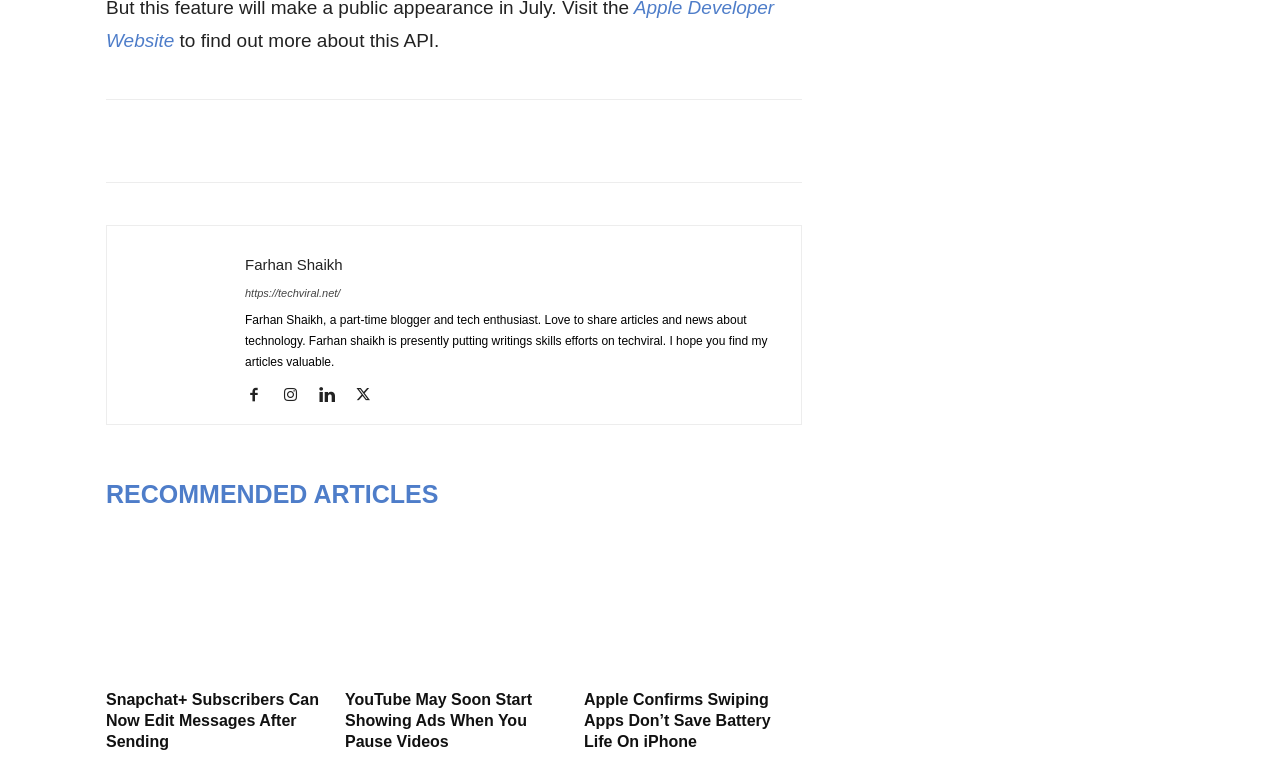Identify the bounding box for the element characterized by the following description: "Instagram".

[0.22, 0.499, 0.246, 0.53]